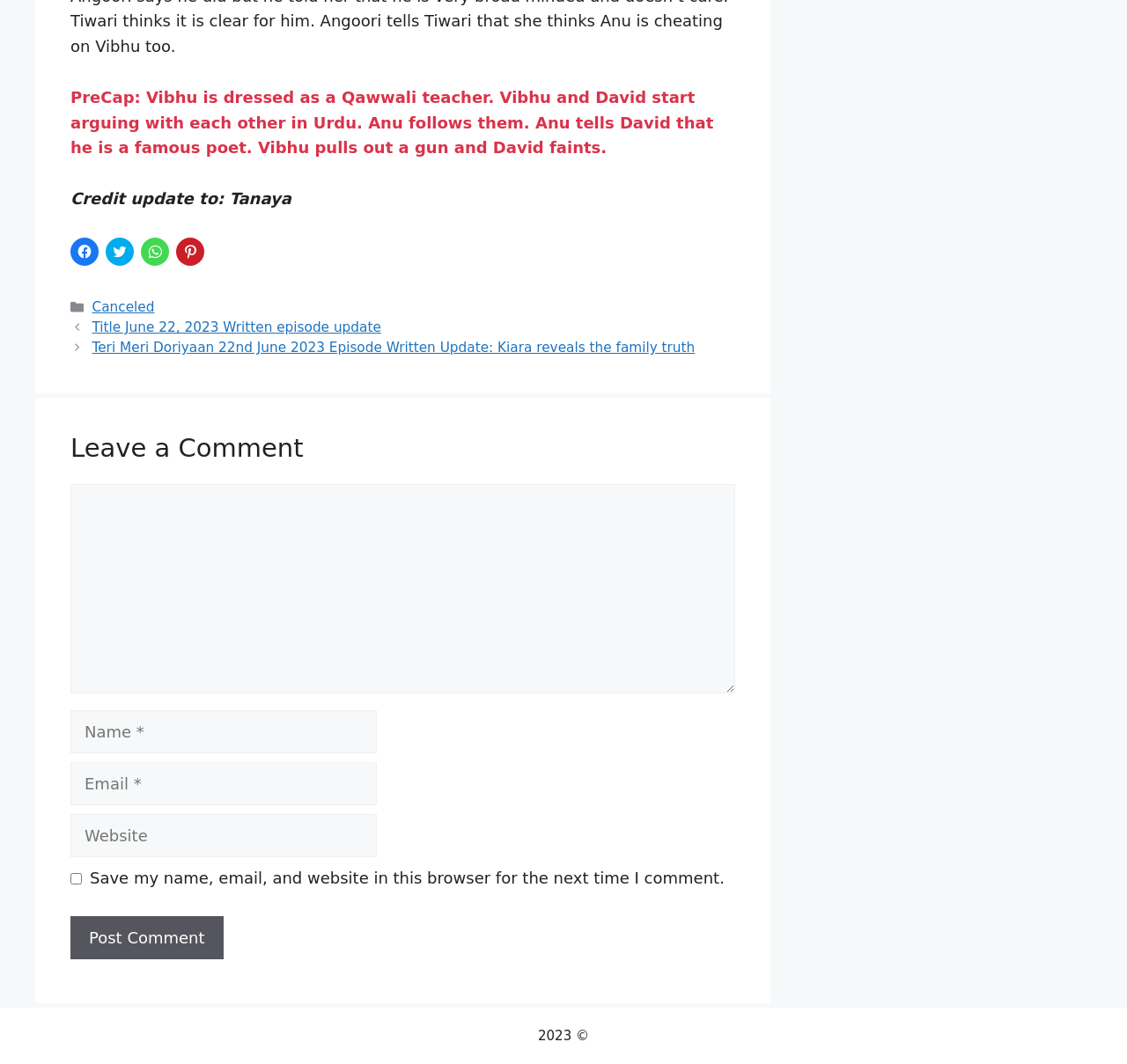Identify the bounding box coordinates of the clickable region necessary to fulfill the following instruction: "Share on Facebook". The bounding box coordinates should be four float numbers between 0 and 1, i.e., [left, top, right, bottom].

[0.062, 0.223, 0.088, 0.249]